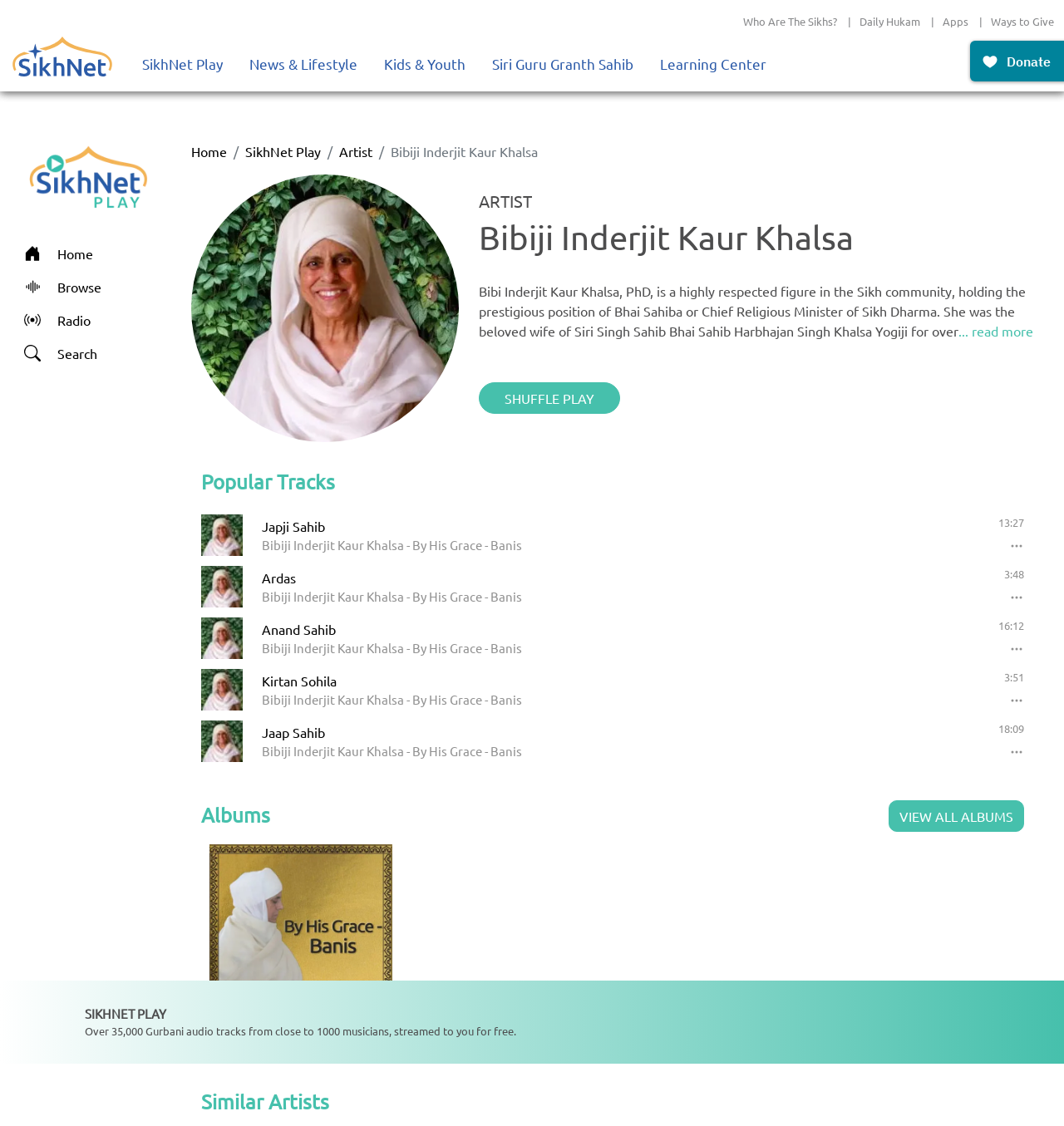Provide your answer to the question using just one word or phrase: What is the name of the artist?

Bibiji Inderjit Kaur Khalsa